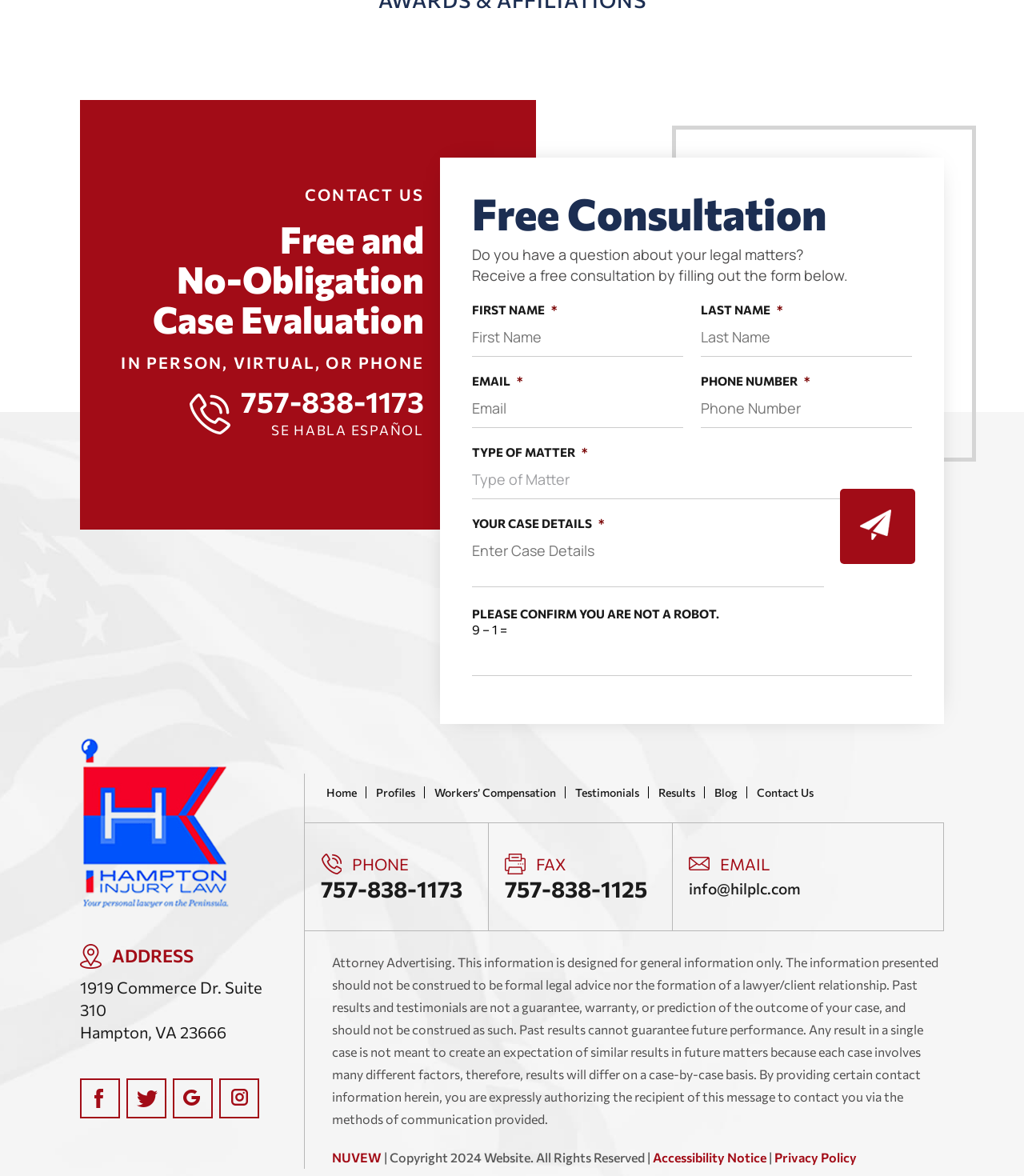What is the address of the law firm?
Based on the image, answer the question in a detailed manner.

I found the address by looking at the link '1919 Commerce Dr. Suite 310 Hampton, VA 23666' under the heading 'ADDRESS' at the bottom of the webpage.